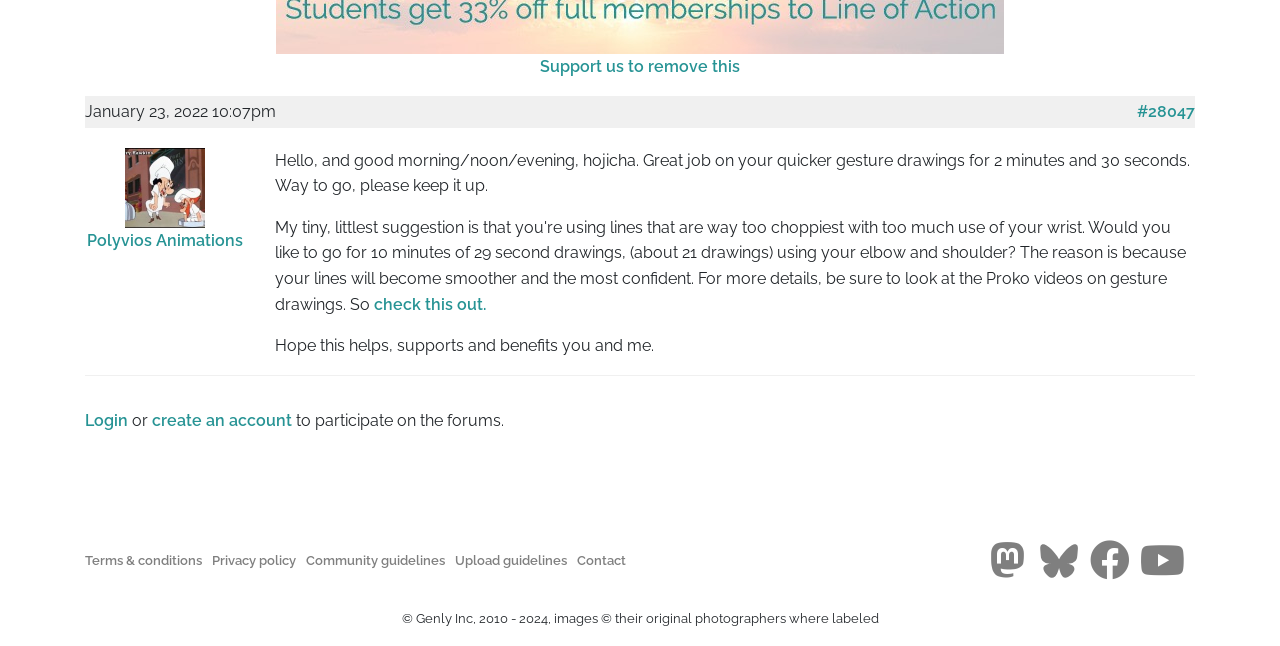From the webpage screenshot, predict the bounding box coordinates (top-left x, top-left y, bottom-right x, bottom-right y) for the UI element described here: Polyvios Animations

[0.068, 0.357, 0.19, 0.386]